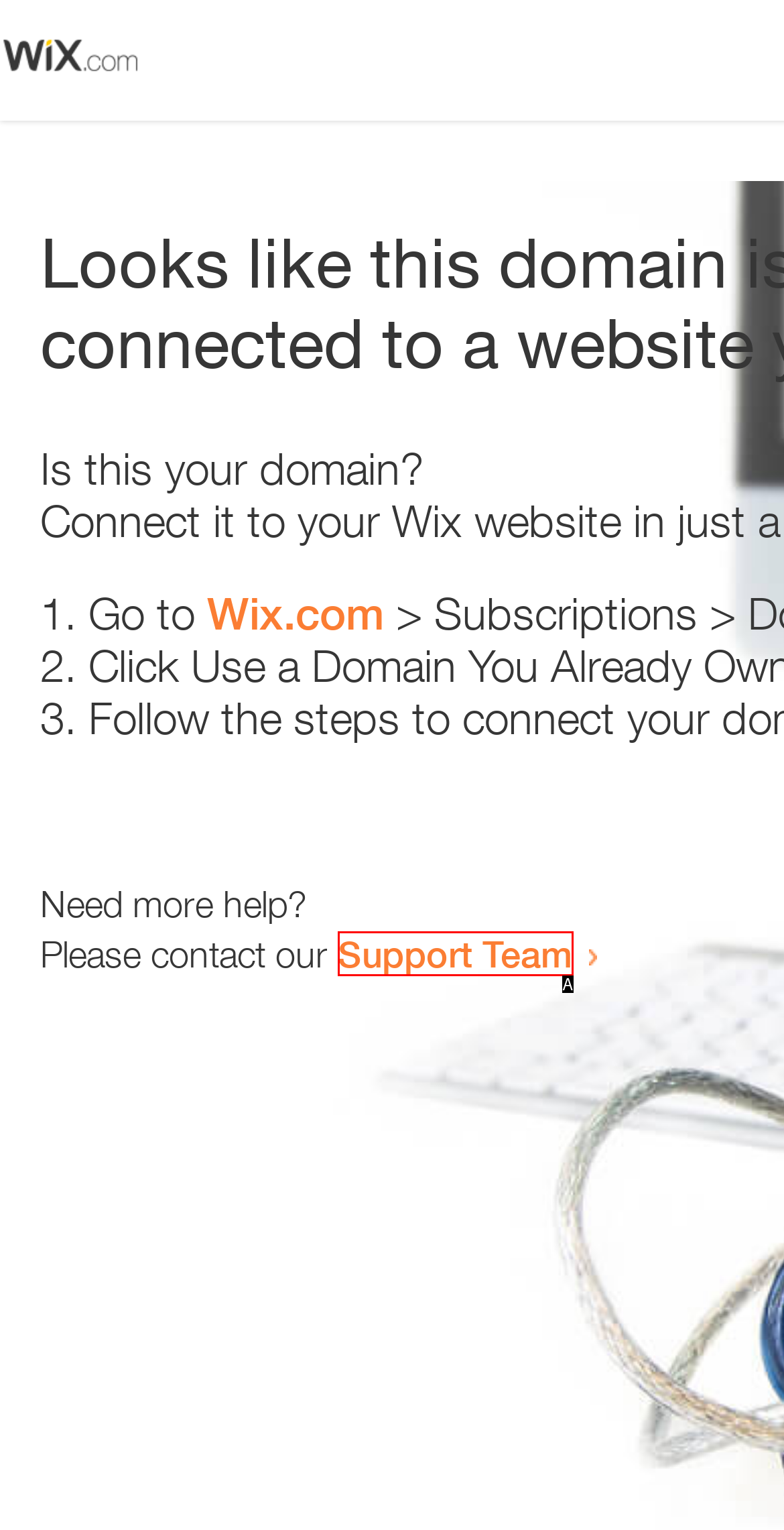Find the HTML element that suits the description: Support Team
Indicate your answer with the letter of the matching option from the choices provided.

A